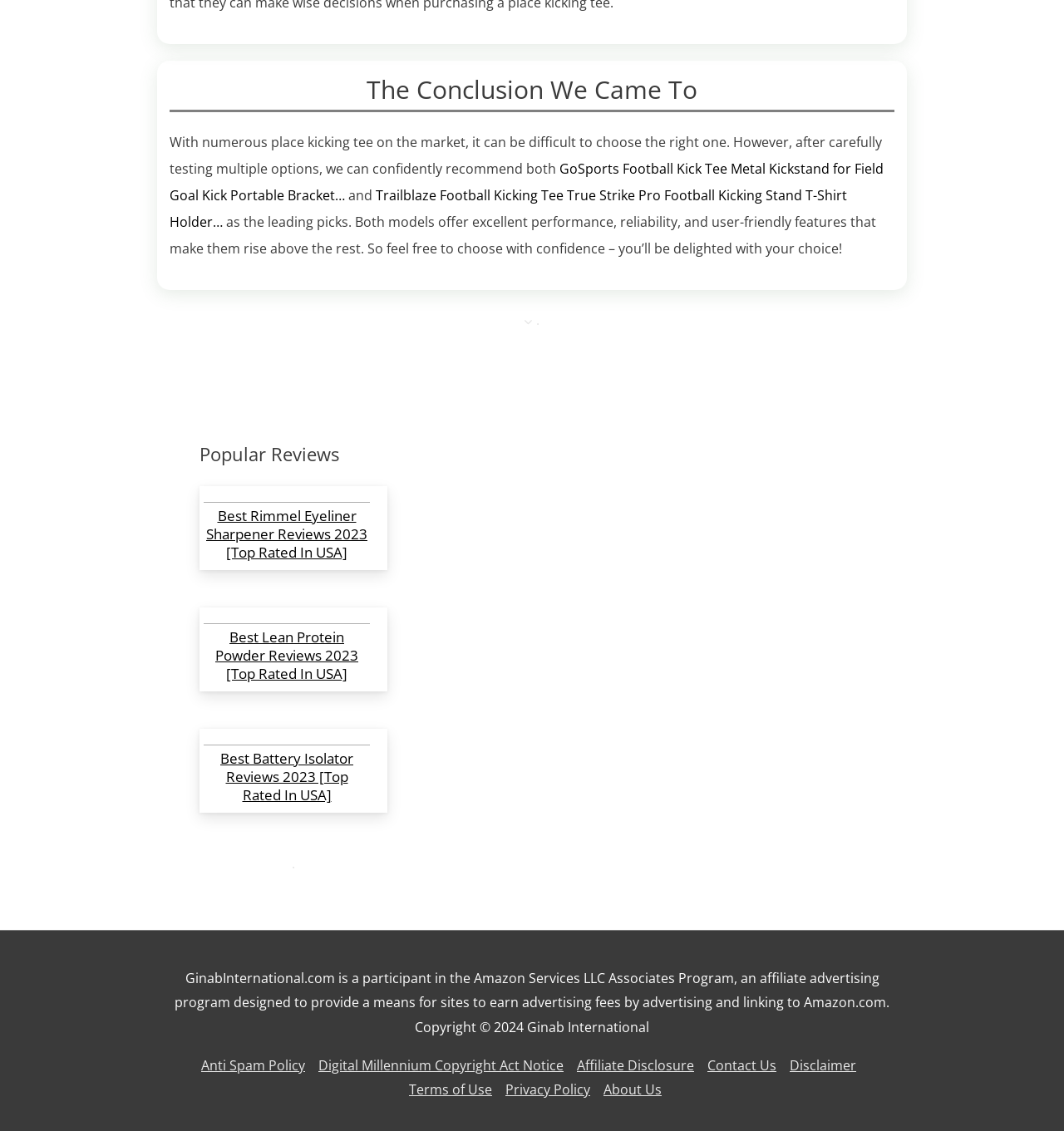How many review links are listed under Popular Reviews?
Look at the webpage screenshot and answer the question with a detailed explanation.

Under the heading 'Popular Reviews', there are three review links listed, which are 'Best Rimmel Eyeliner Sharpener Reviews 2023 [Top Rated in USA]', 'Best Lean Protein Powder Reviews 2023 [Top Rated in USA]', and 'Best Battery Isolator Reviews 2023 [Top Rated in USA]'.